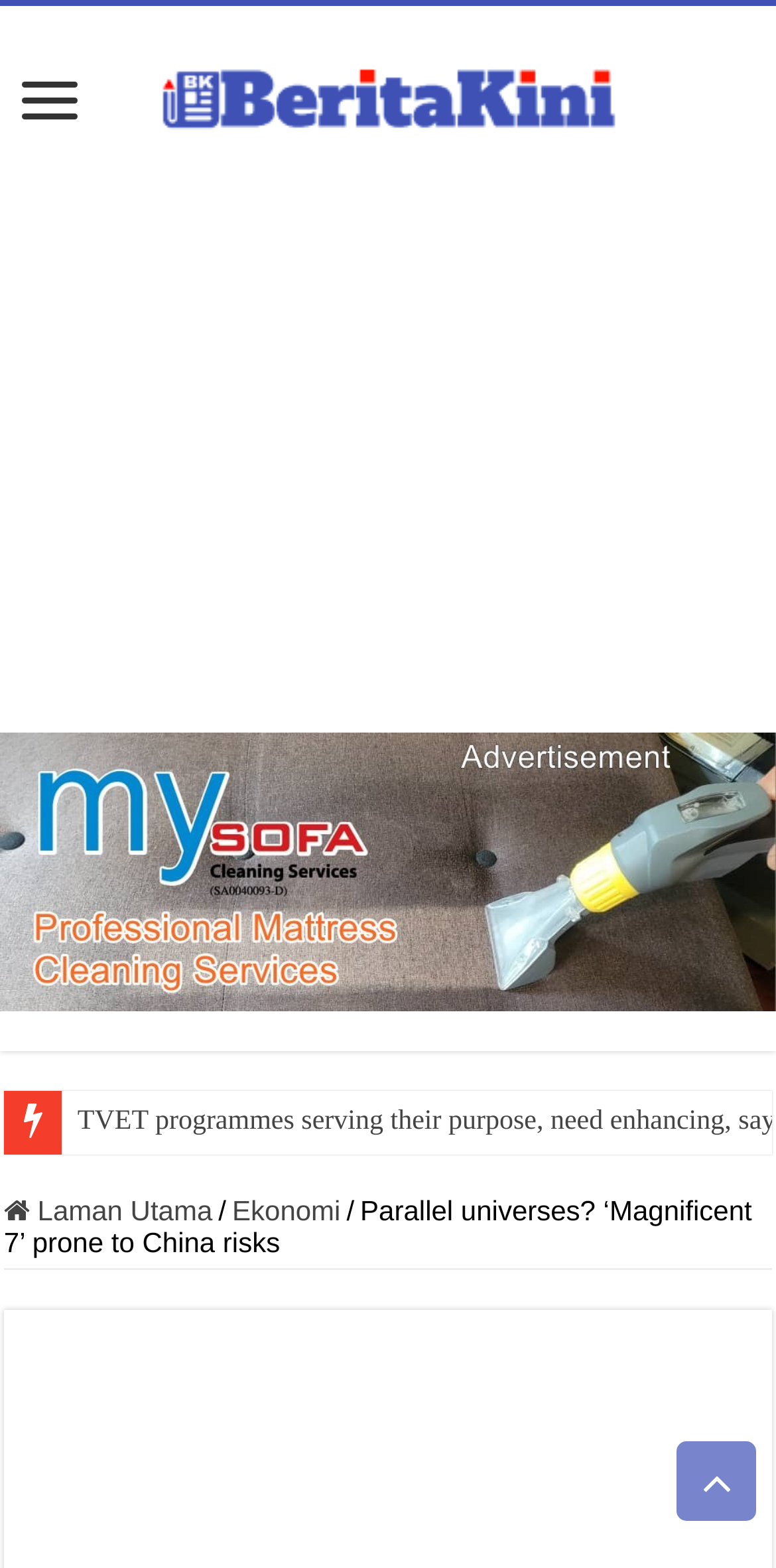Analyze the image and give a detailed response to the question:
What is the topic of the article?

The topic of the article can be inferred from the static text element that contains the title of the article, which is 'Parallel universes? ‘Magnificent 7’ prone to China risks'.